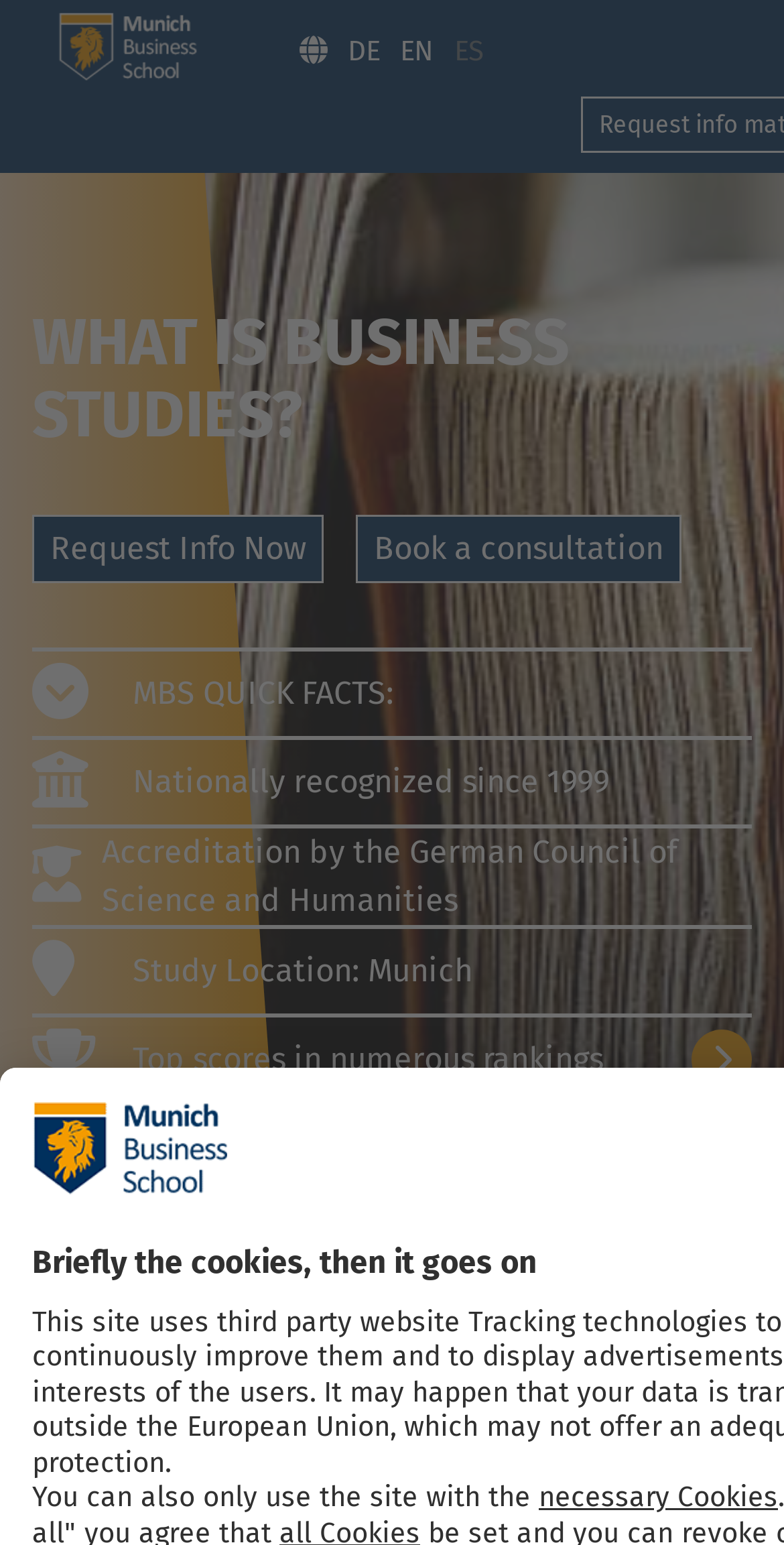Given the element description: "DE", predict the bounding box coordinates of the UI element it refers to, using four float numbers between 0 and 1, i.e., [left, top, right, bottom].

[0.444, 0.022, 0.485, 0.044]